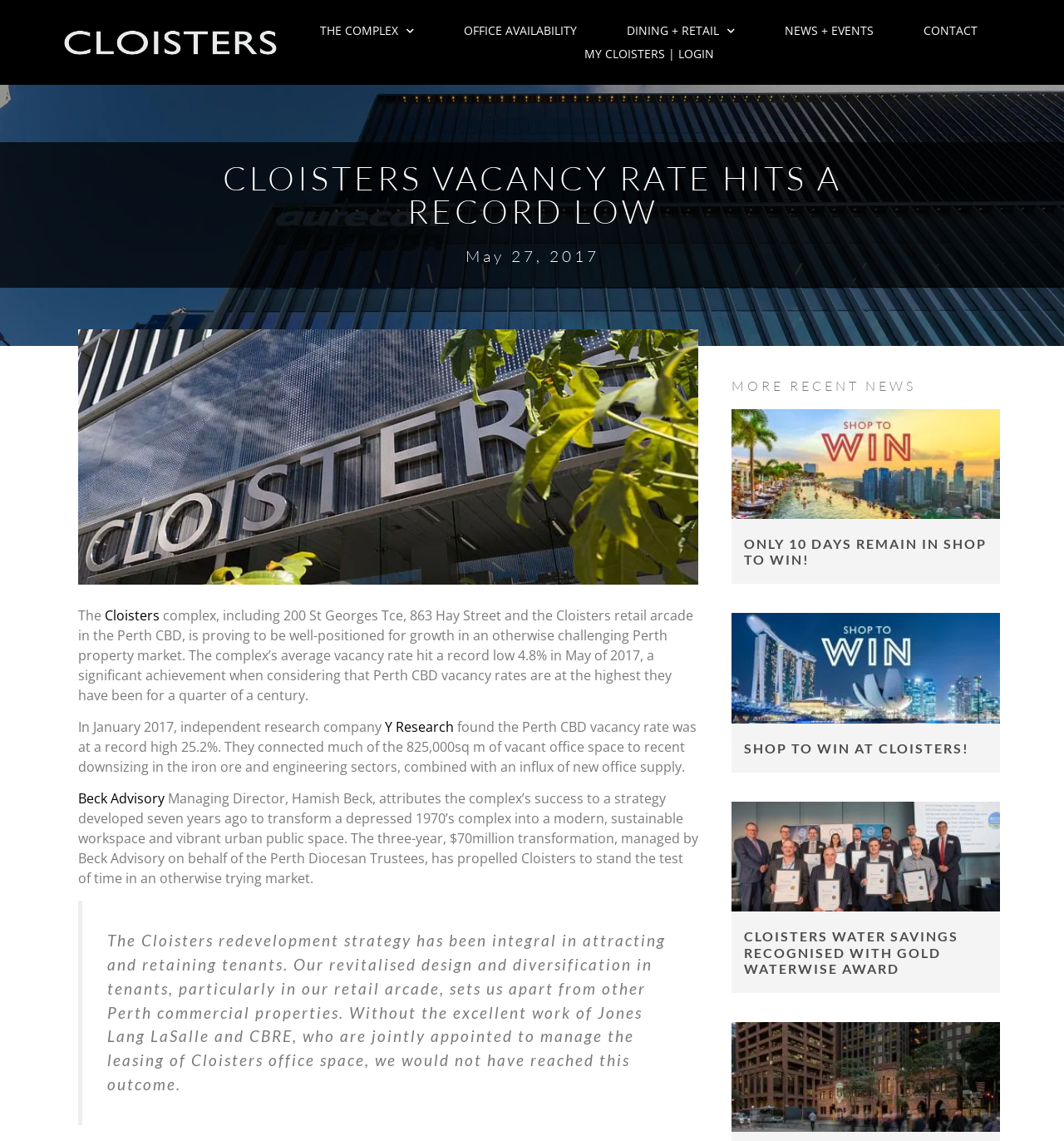Use a single word or phrase to respond to the question:
What is the current vacancy rate of Cloisters?

4.8%